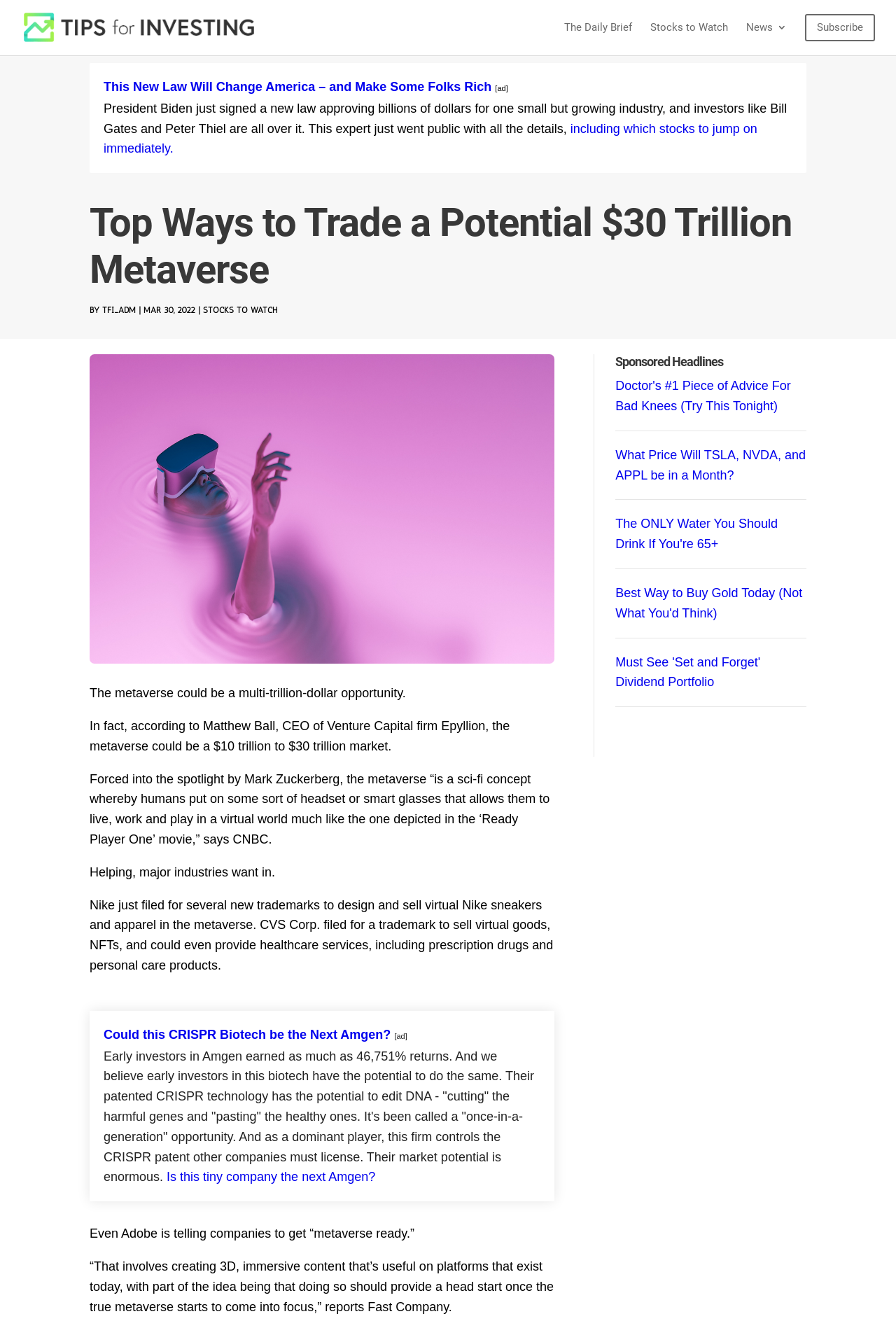Identify the bounding box of the HTML element described as: "News".

[0.833, 0.017, 0.878, 0.035]